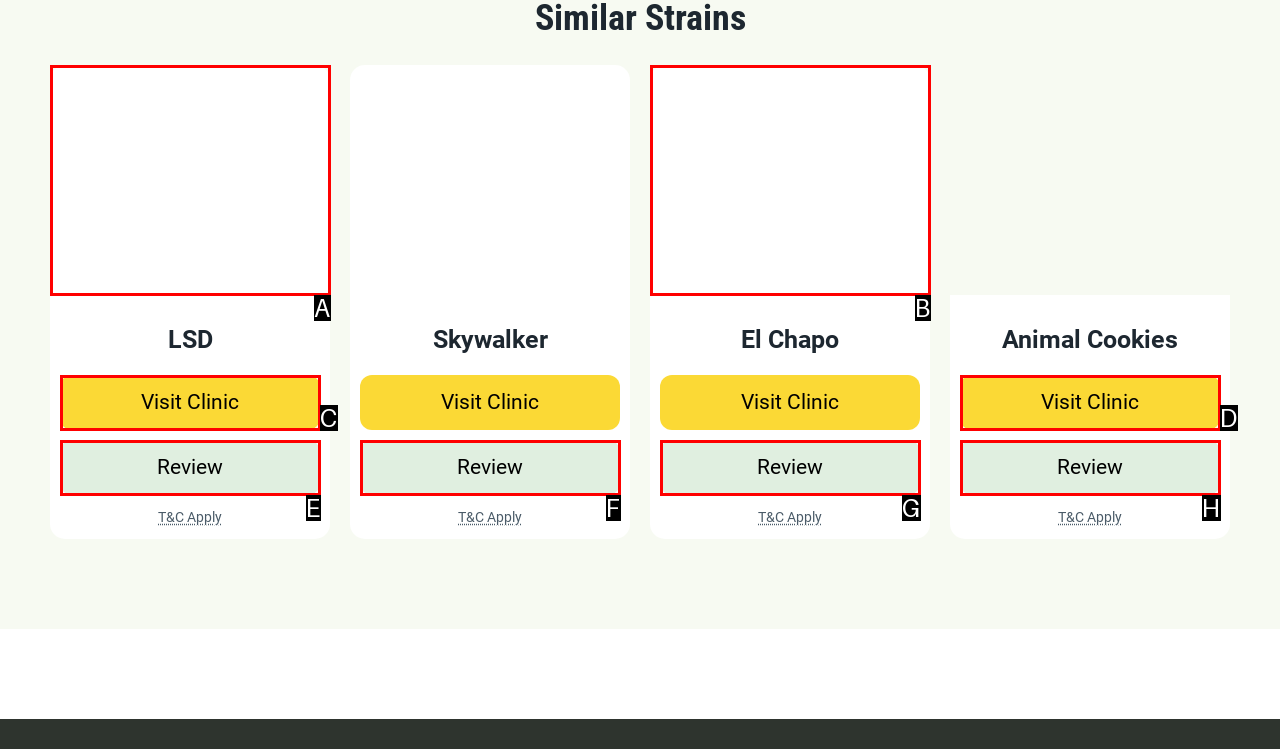Determine the UI element that matches the description: Review
Answer with the letter from the given choices.

H